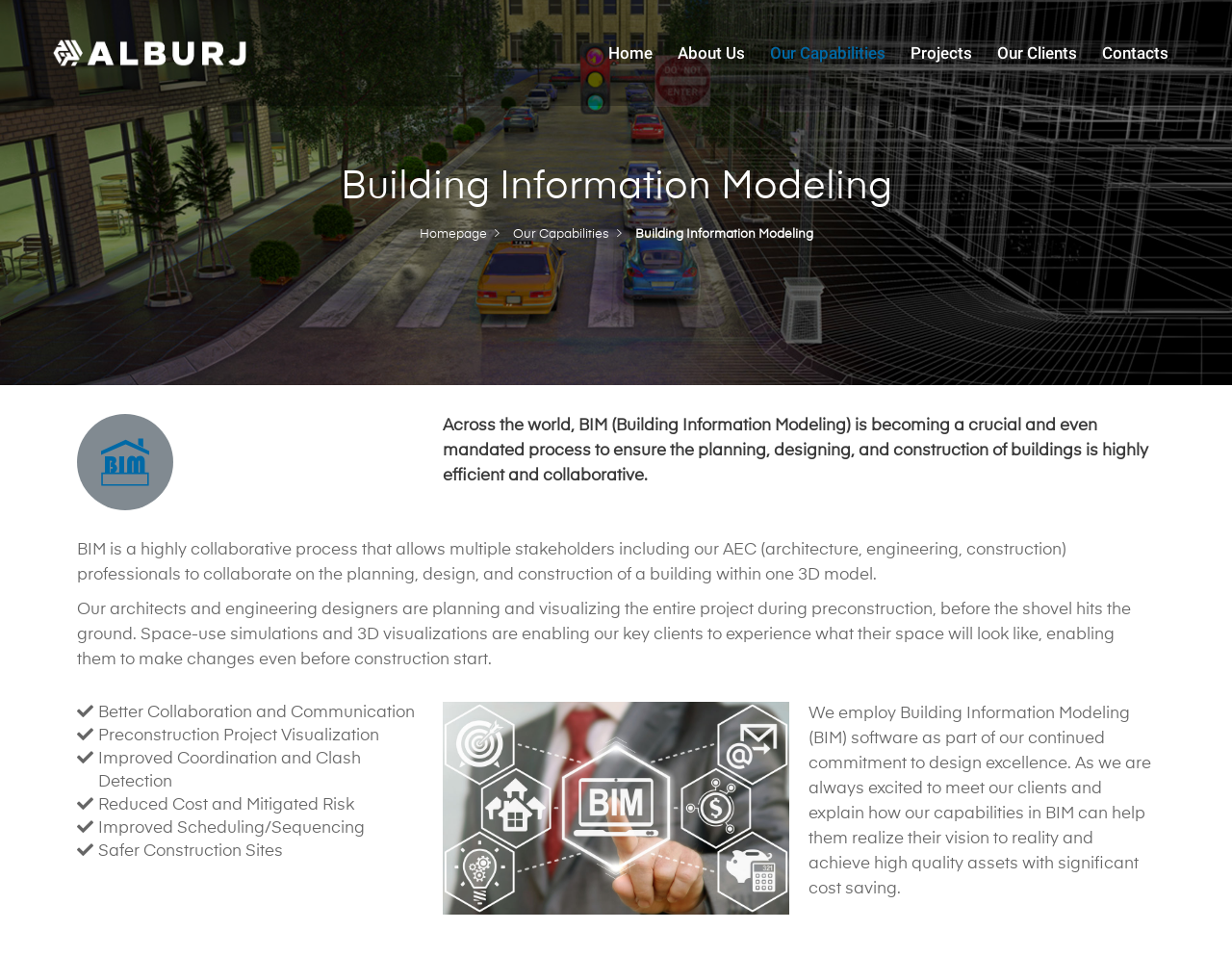Respond to the following question using a concise word or phrase: 
What is the process that allows multiple stakeholders to collaborate on building planning?

BIM